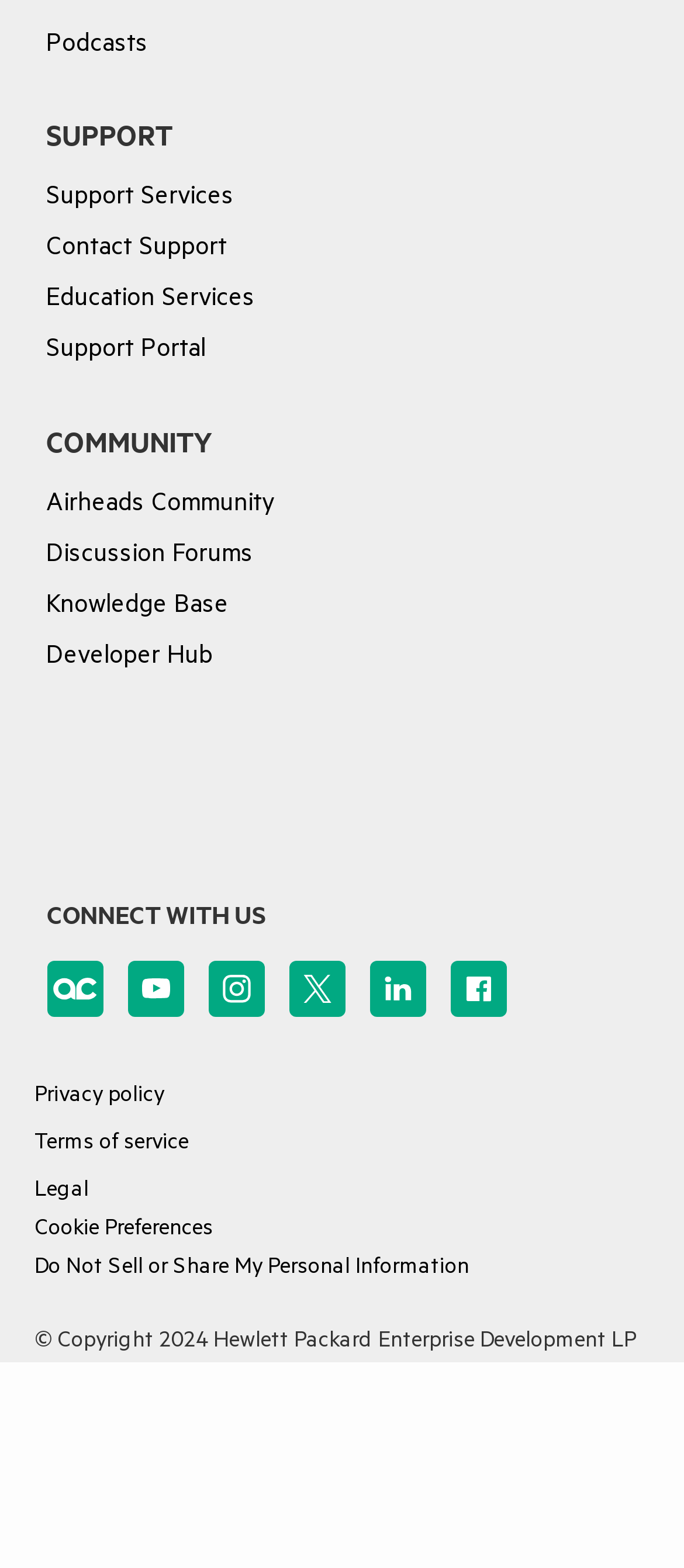Highlight the bounding box coordinates of the element that should be clicked to carry out the following instruction: "Explore Airheads Community". The coordinates must be given as four float numbers ranging from 0 to 1, i.e., [left, top, right, bottom].

[0.068, 0.309, 0.401, 0.337]